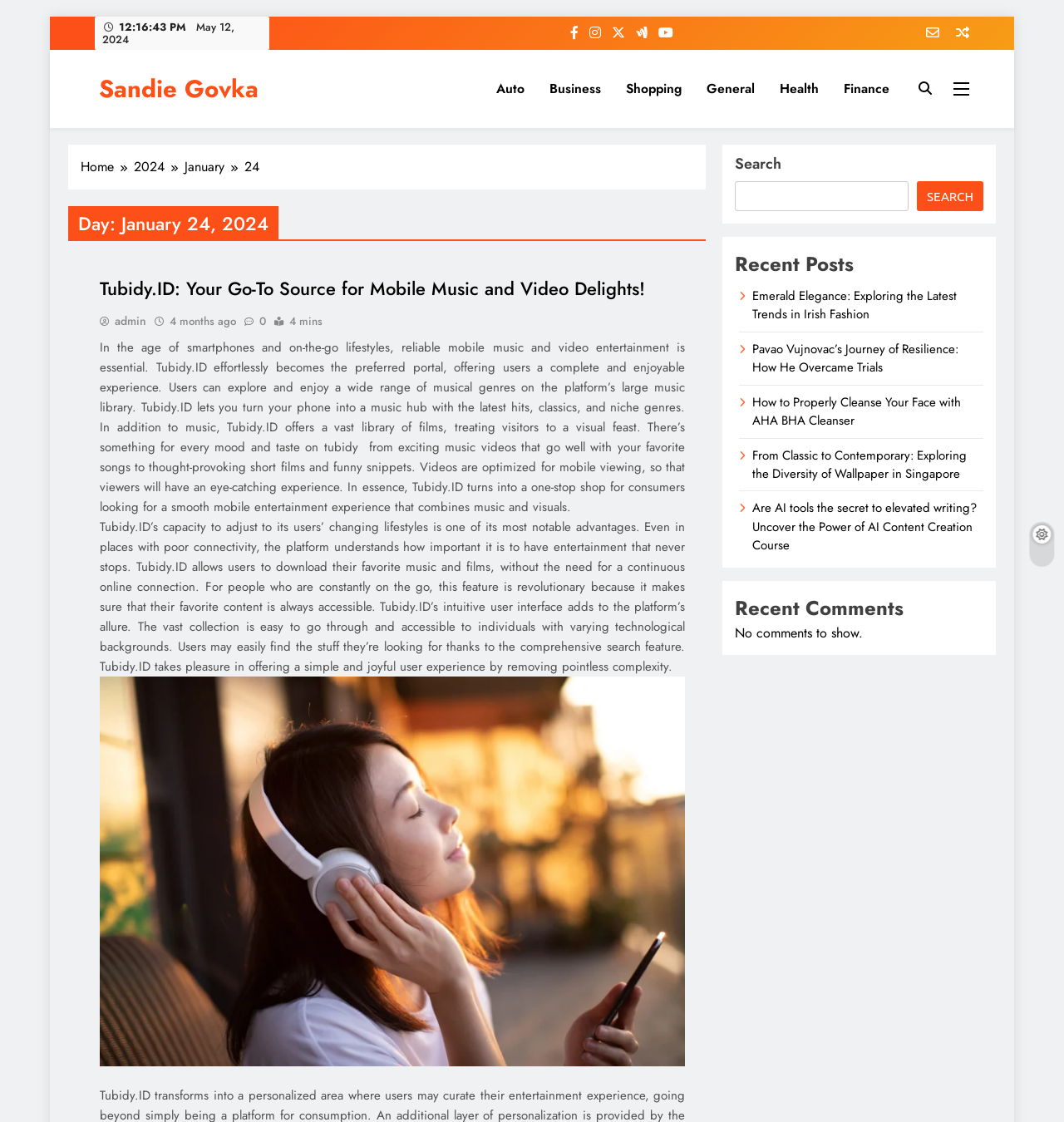Using floating point numbers between 0 and 1, provide the bounding box coordinates in the format (top-left x, top-left y, bottom-right x, bottom-right y). Locate the UI element described here: Finance

[0.781, 0.059, 0.848, 0.099]